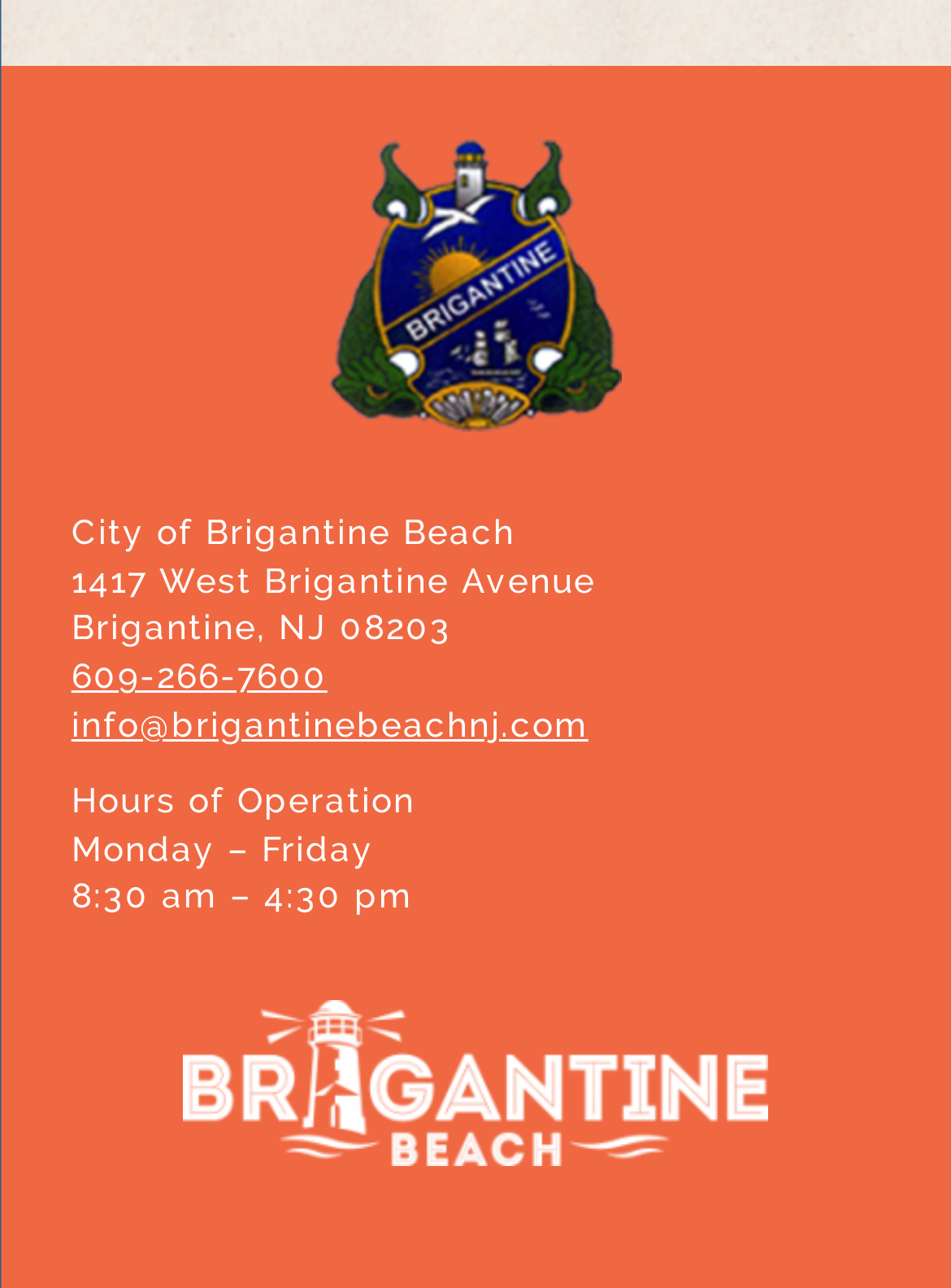What is the phone number of the beach?
Based on the image, please offer an in-depth response to the question.

I found the answer by looking at the link element that says '609-266-7600' which is located below the address of the beach.